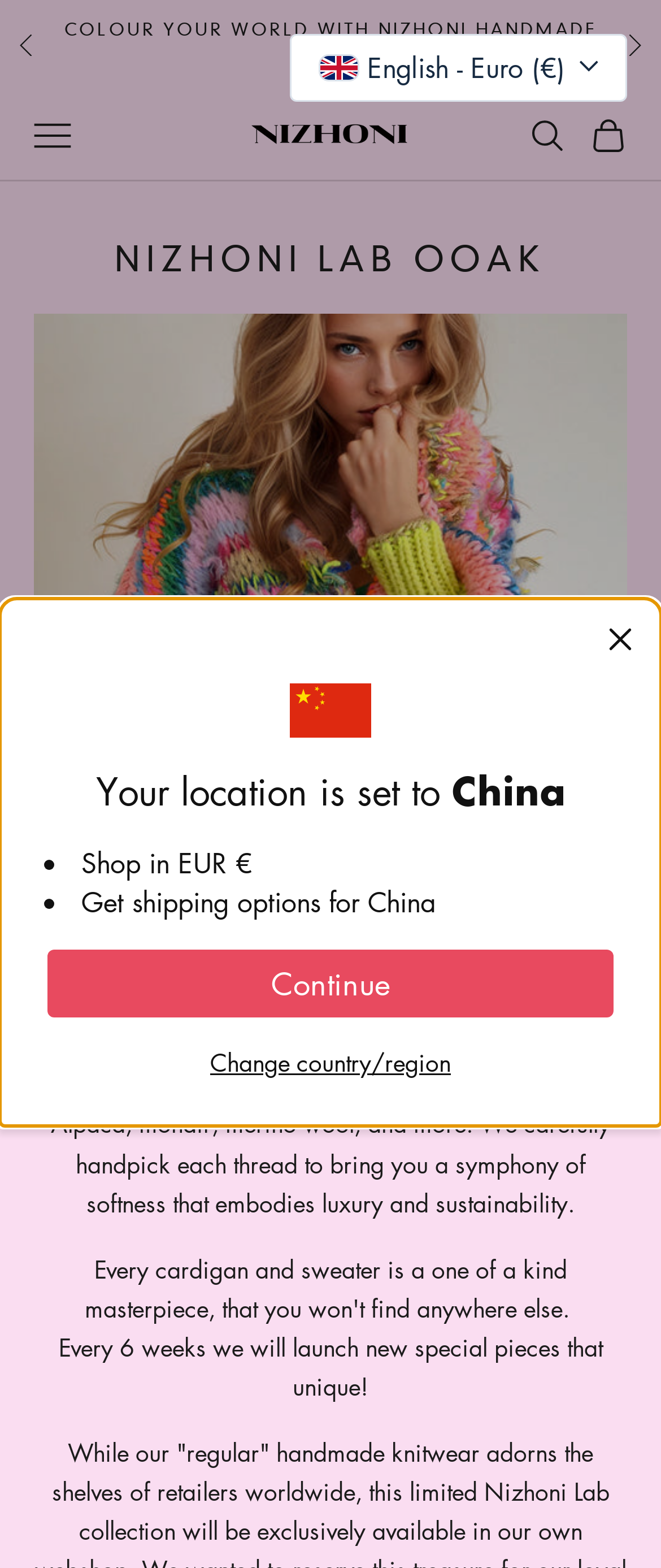Please identify and generate the text content of the webpage's main heading.

NIZHONI LAB OOAK